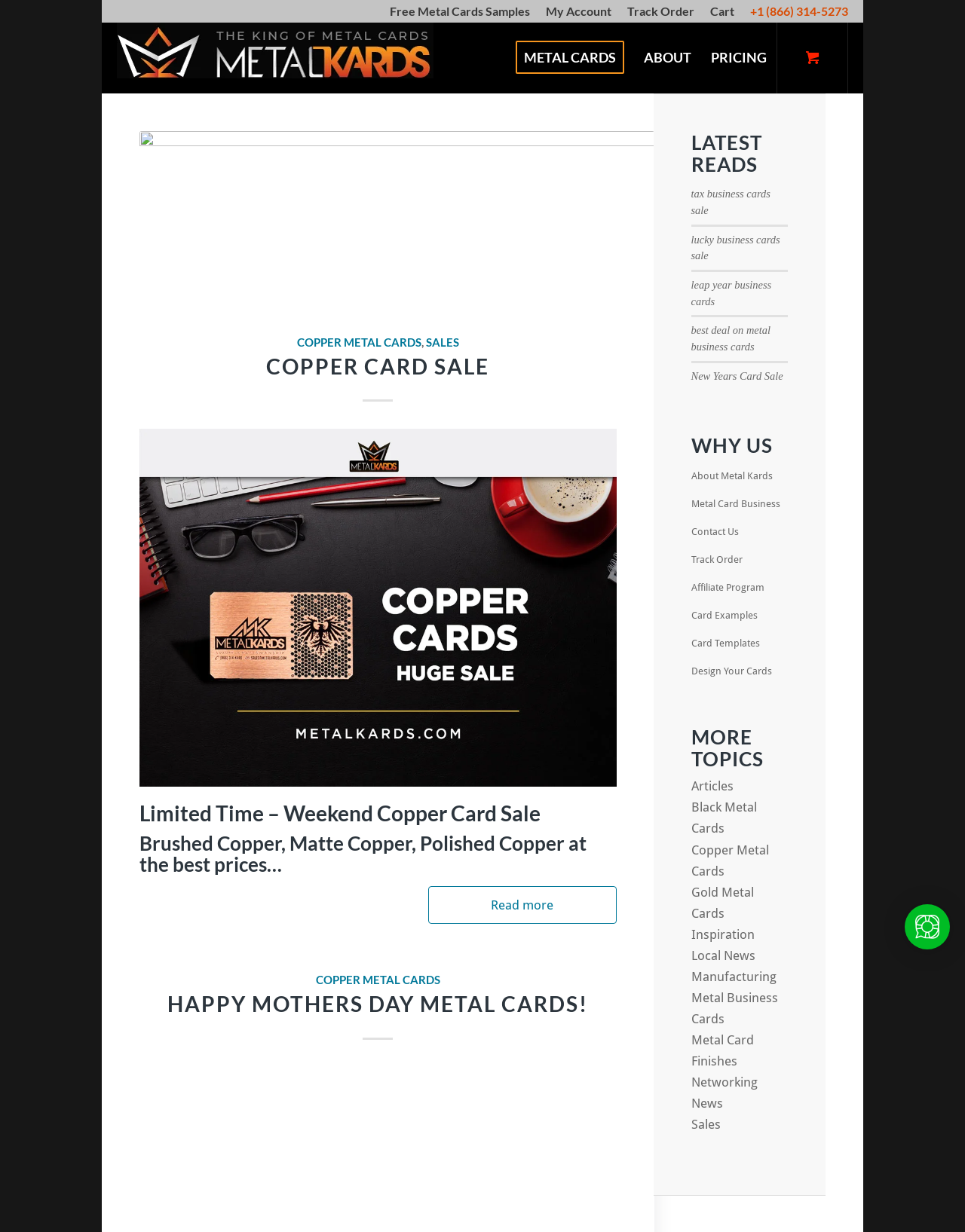Predict the bounding box of the UI element that fits this description: "aria-label="logo-horz-mkBanner-Nav03" title="logo-horz-mkBanner-Nav03"".

[0.121, 0.018, 0.449, 0.076]